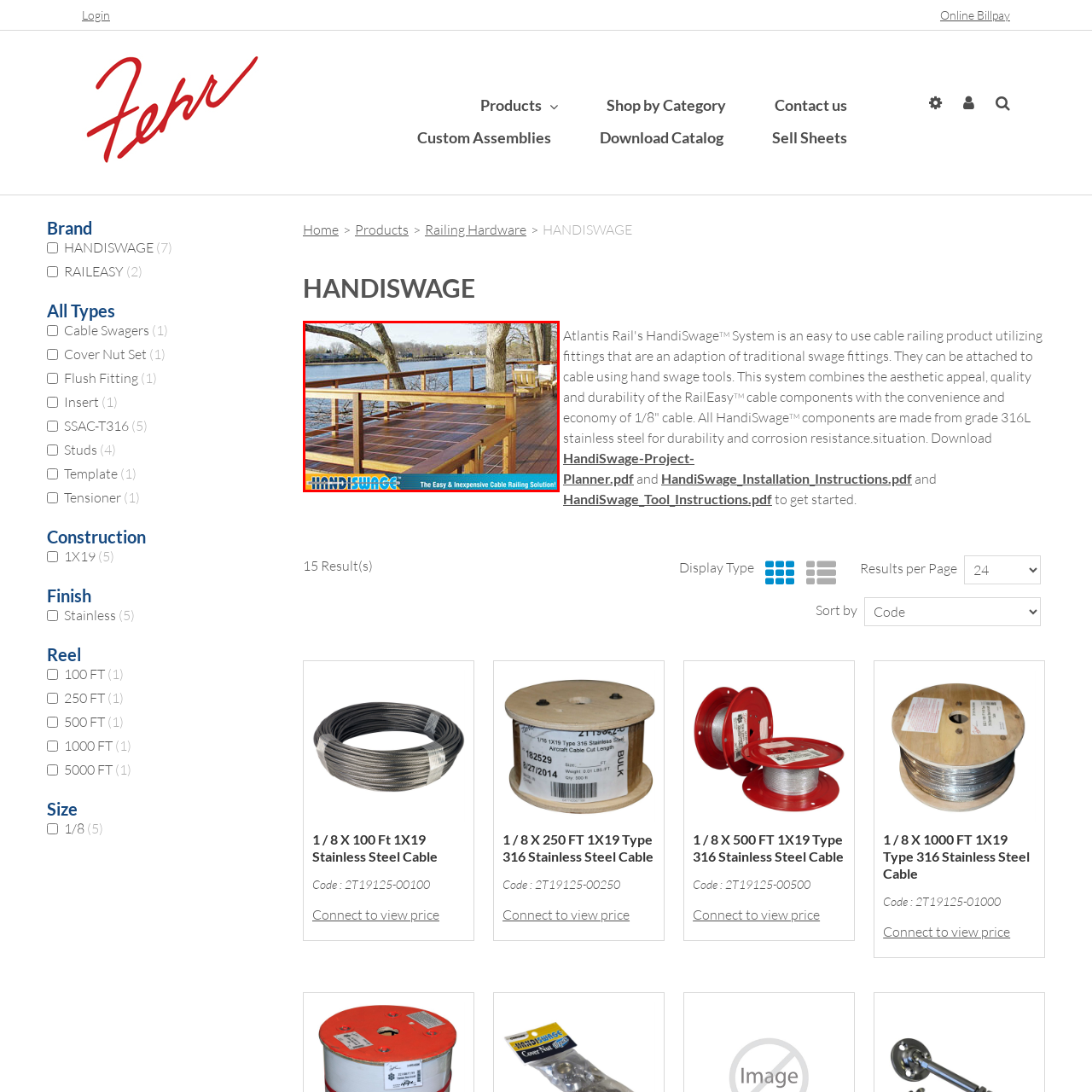Focus on the image encased in the red box and respond to the question with a single word or phrase:
What is the color of the banner?

Vibrant blue